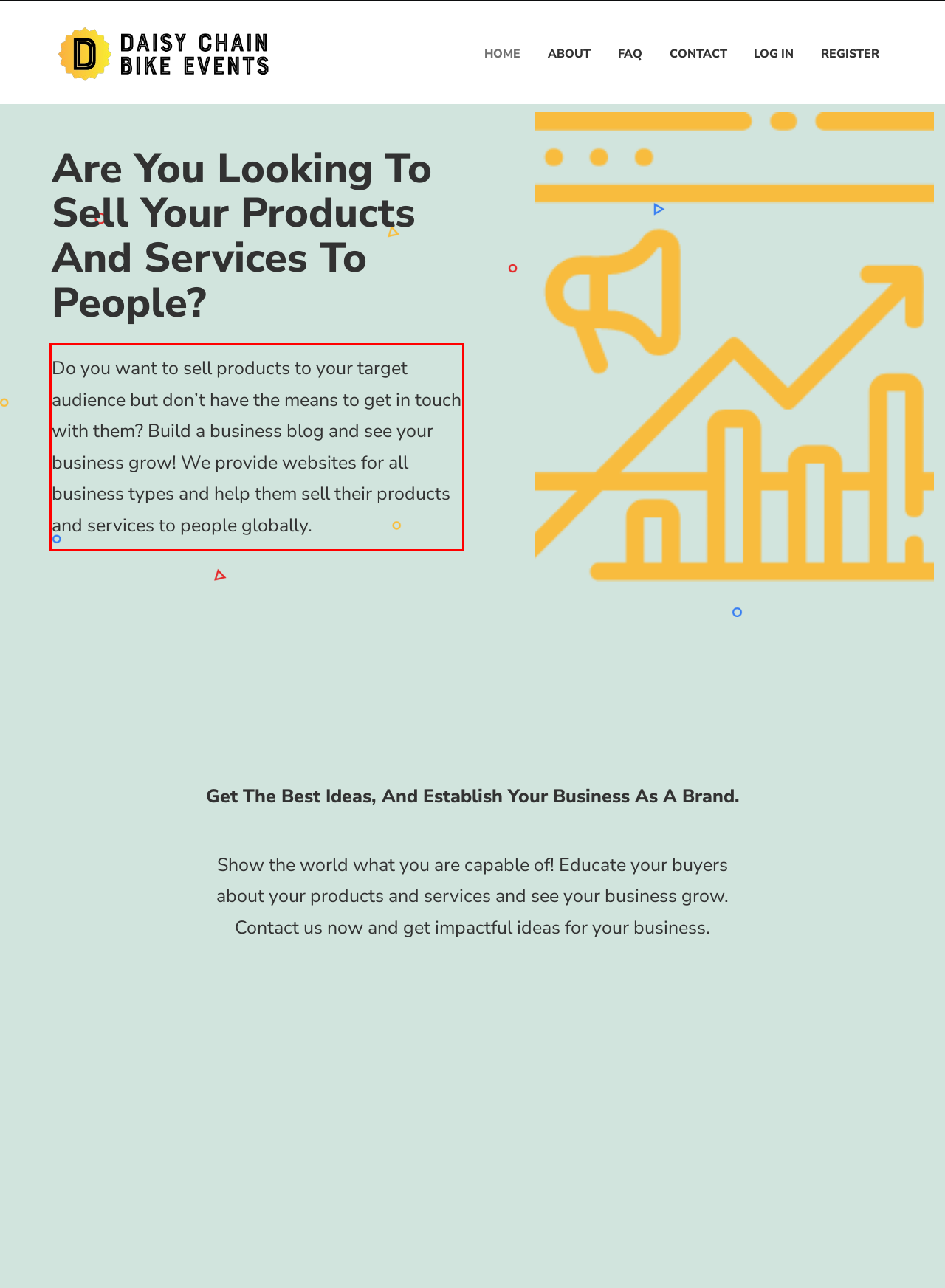Using OCR, extract the text content found within the red bounding box in the given webpage screenshot.

Do you want to sell products to your target audience but don’t have the means to get in touch with them? Build a business blog and see your business grow! We provide websites for all business types and help them sell their products and services to people globally.